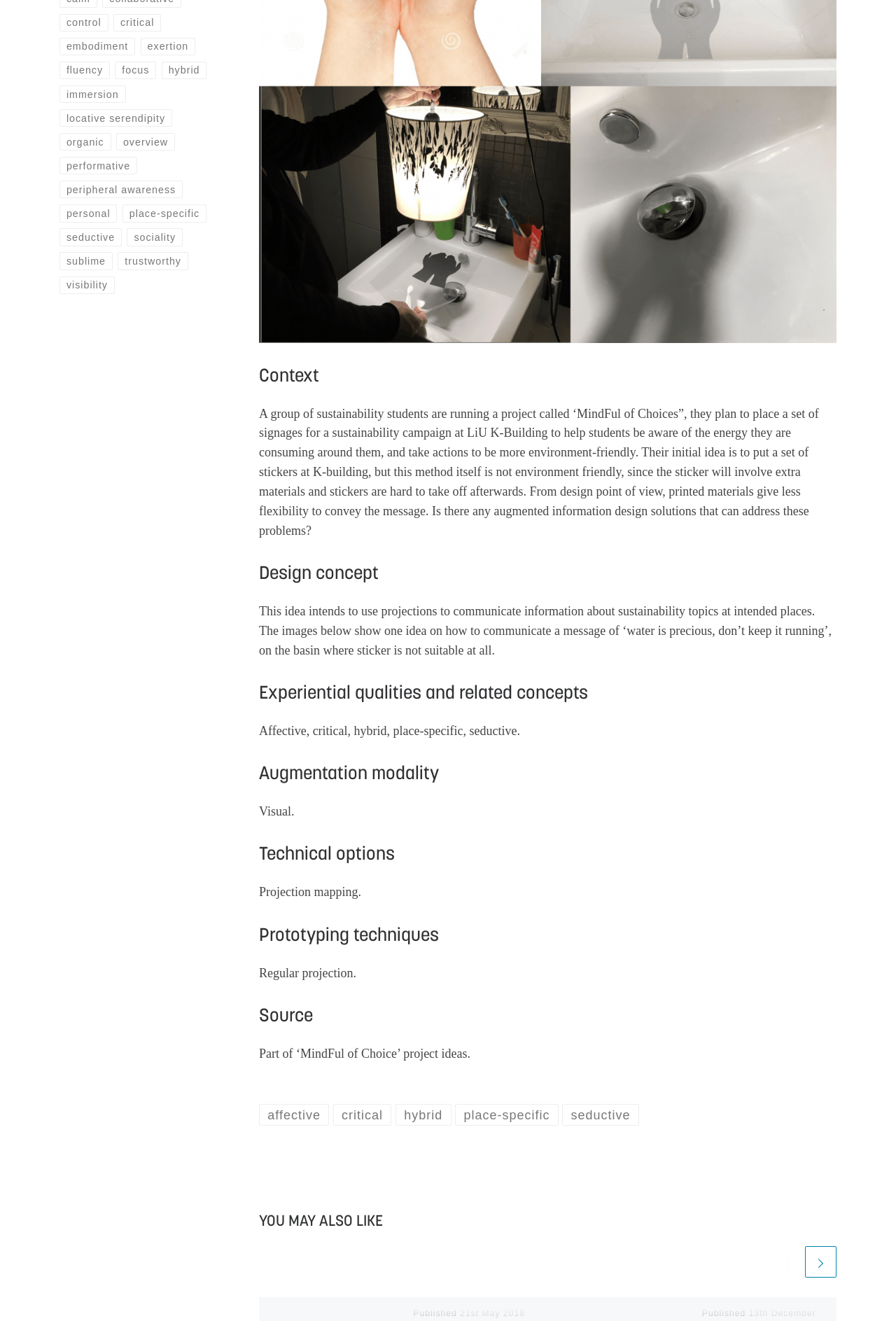Given the description peripheral awareness, predict the bounding box coordinates of the UI element. Ensure the coordinates are in the format (top-left x, top-left y, bottom-right x, bottom-right y) and all values are between 0 and 1.

[0.066, 0.137, 0.204, 0.15]